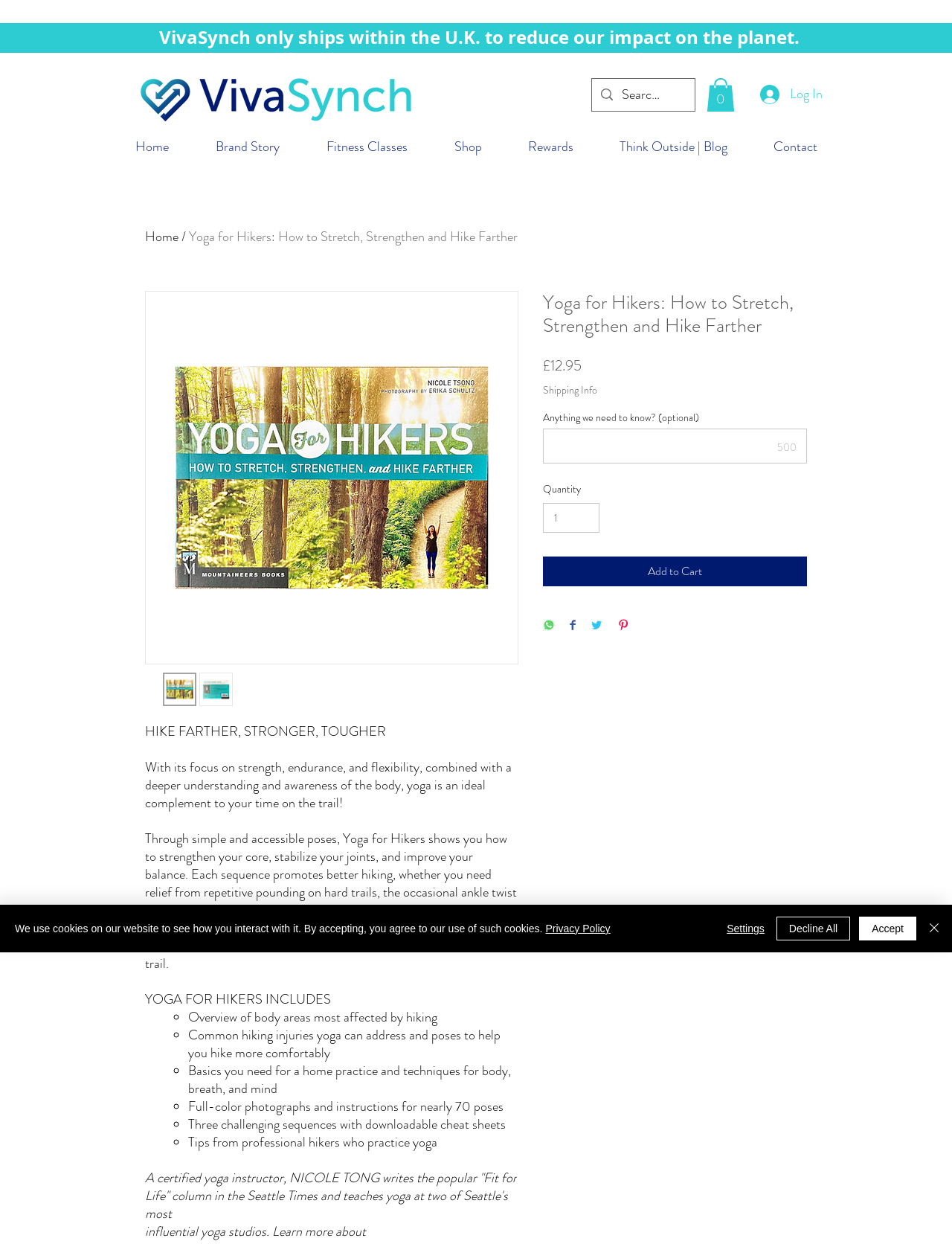How many poses are included in Yoga for Hikers?
Respond to the question with a single word or phrase according to the image.

nearly 70